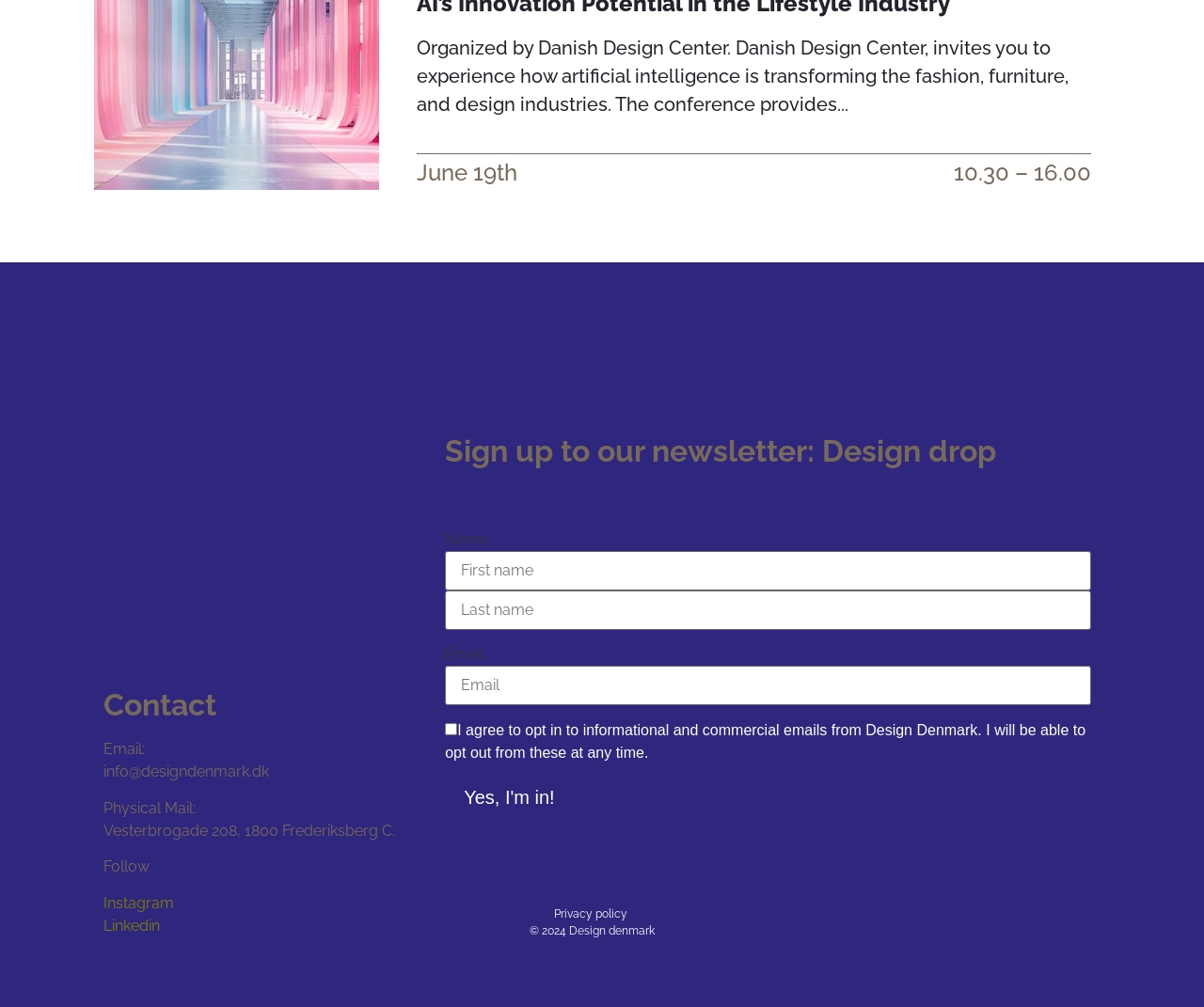What is the physical mail address?
Please provide a detailed and comprehensive answer to the question.

The physical mail address can be found in the section with the heading 'Contact' where it is written as 'Physical Mail: Vesterbrogade 208, 1800 Frederiksberg C.'.